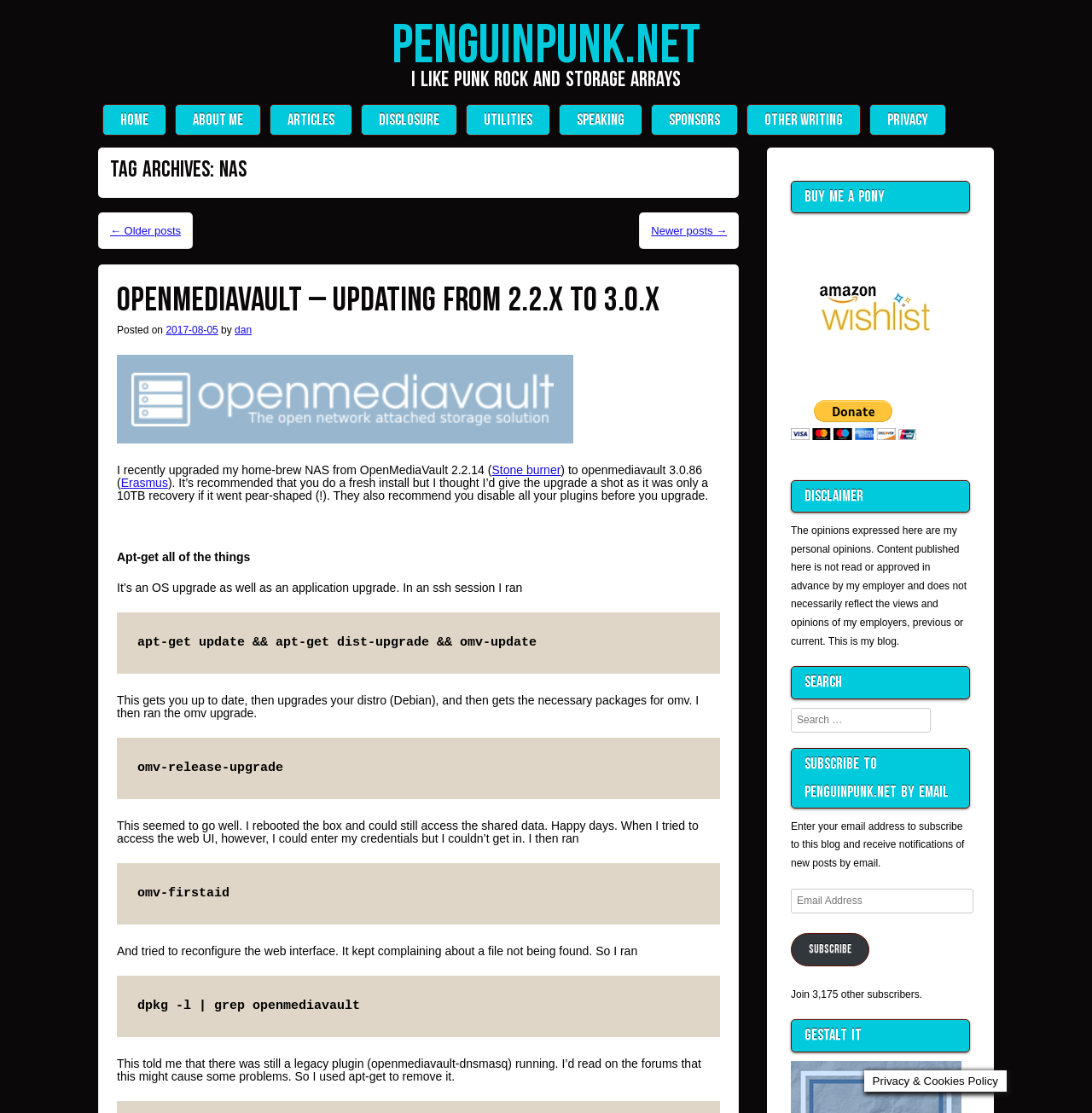What is the title of the blog?
Could you answer the question with a detailed and thorough explanation?

The title of the blog is 'PENGUINPUNK.NET' which is mentioned in the heading element at the top of the webpage.